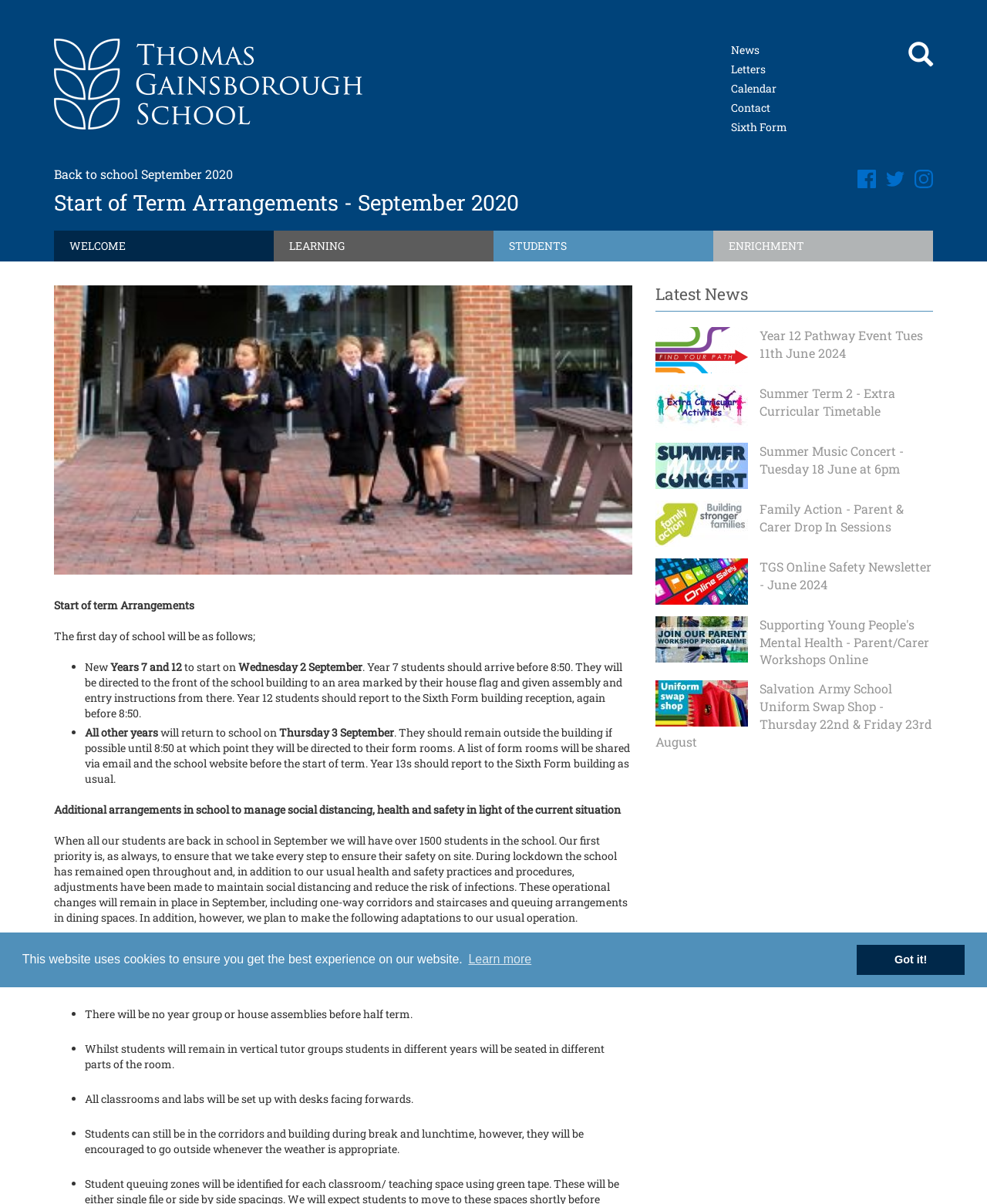Please provide a brief answer to the question using only one word or phrase: 
What is the purpose of the 'bubbles' in Key Stage 3 classes?

To prevent mixing of classes